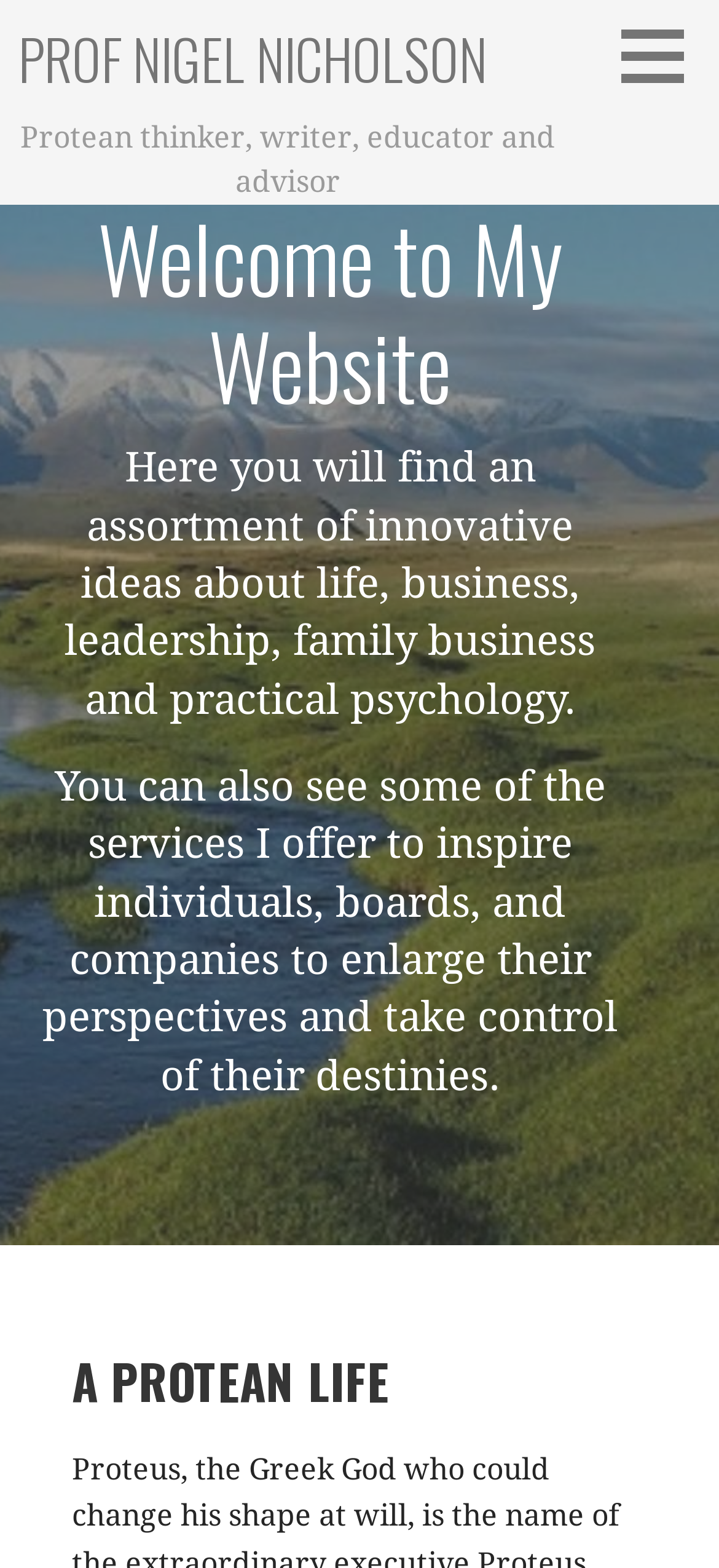How many sections are there on the webpage?
Please answer the question with a single word or phrase, referencing the image.

4